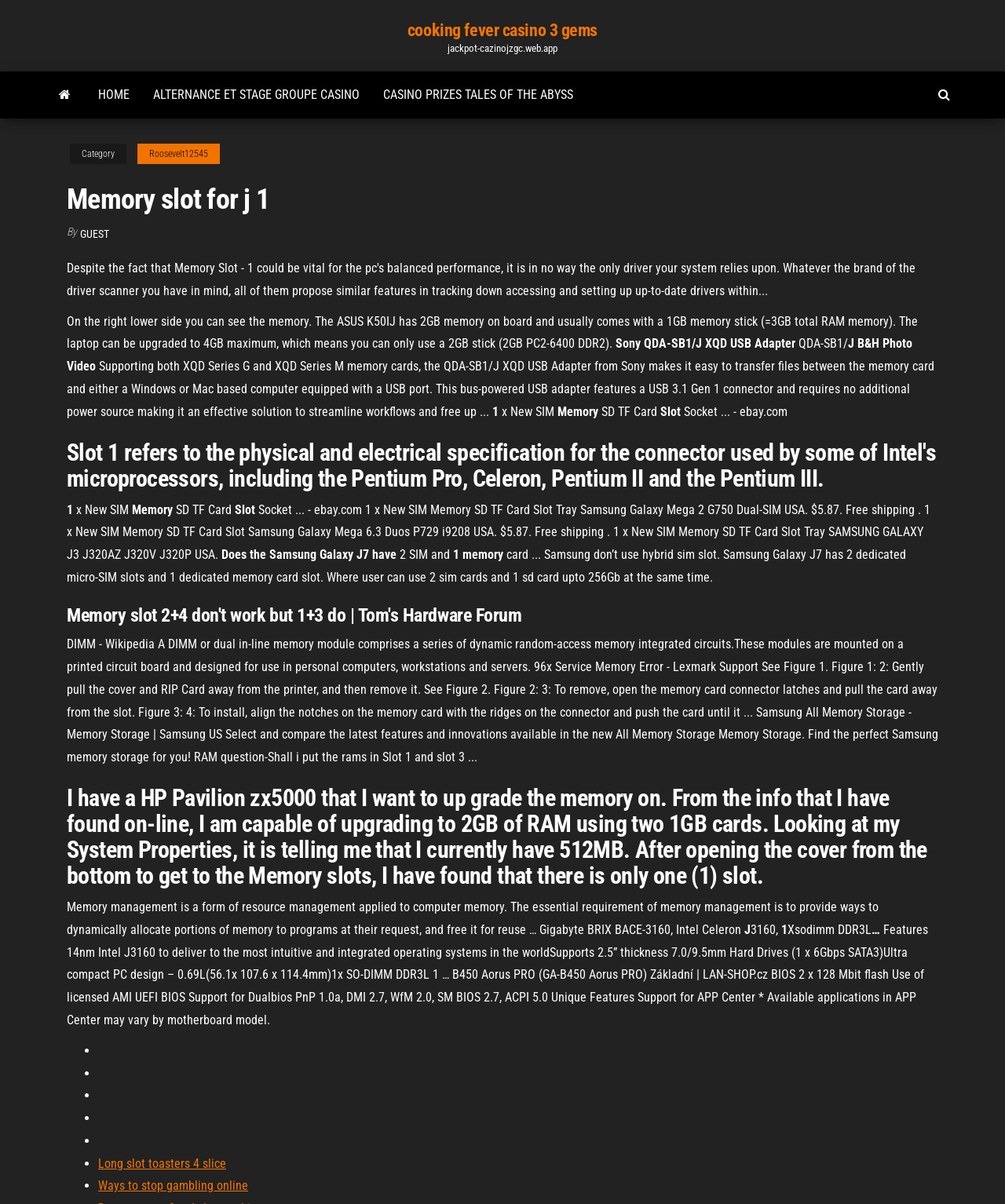Give a one-word or one-phrase response to the question:
How many memory slots does the Samsung Galaxy J7 have?

2 dedicated micro-SIM slots and 1 dedicated memory card slot